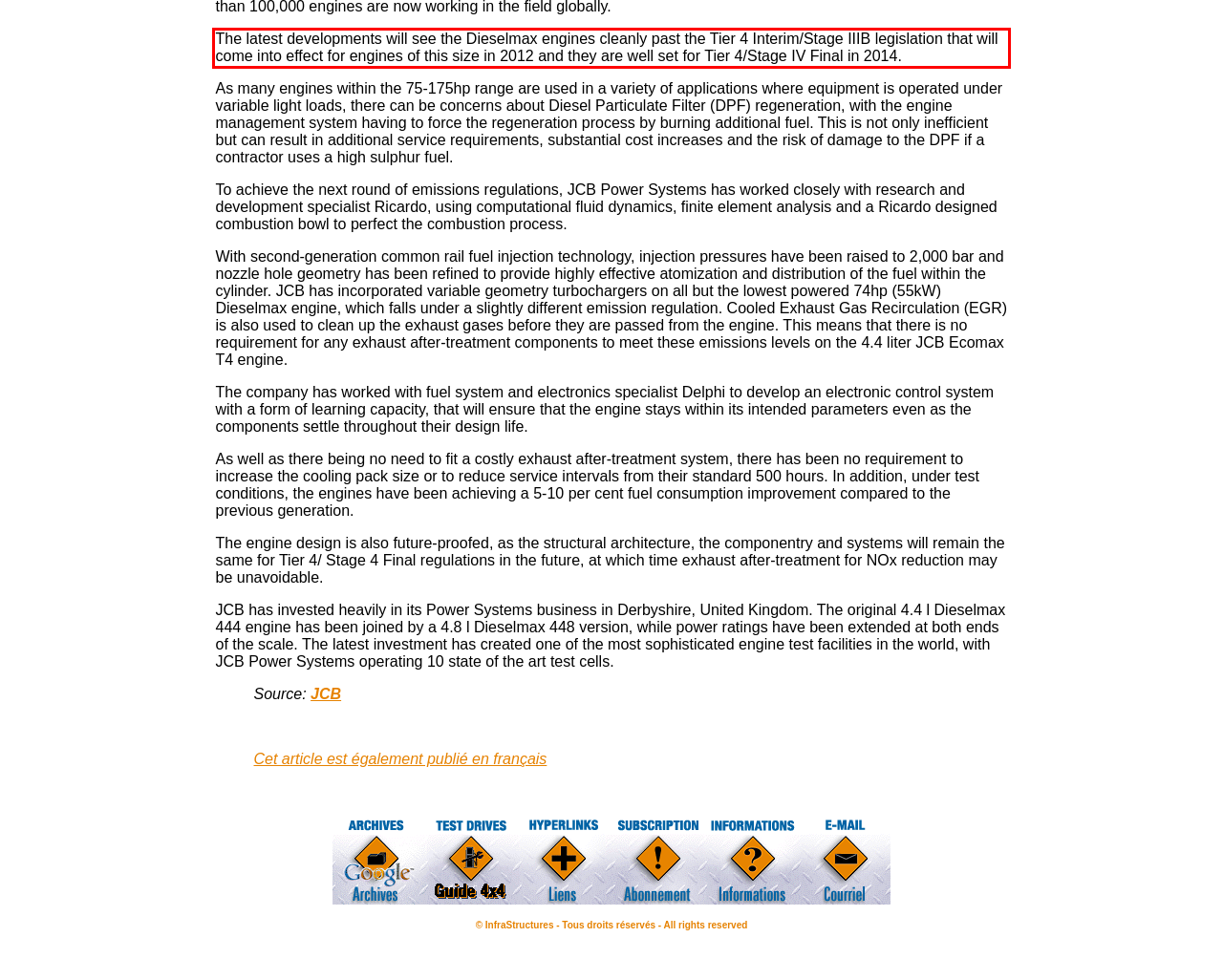Given the screenshot of the webpage, identify the red bounding box, and recognize the text content inside that red bounding box.

The latest developments will see the Dieselmax engines cleanly past the Tier 4 Interim/Stage IIIB legislation that will come into effect for engines of this size in 2012 and they are well set for Tier 4/Stage IV Final in 2014.